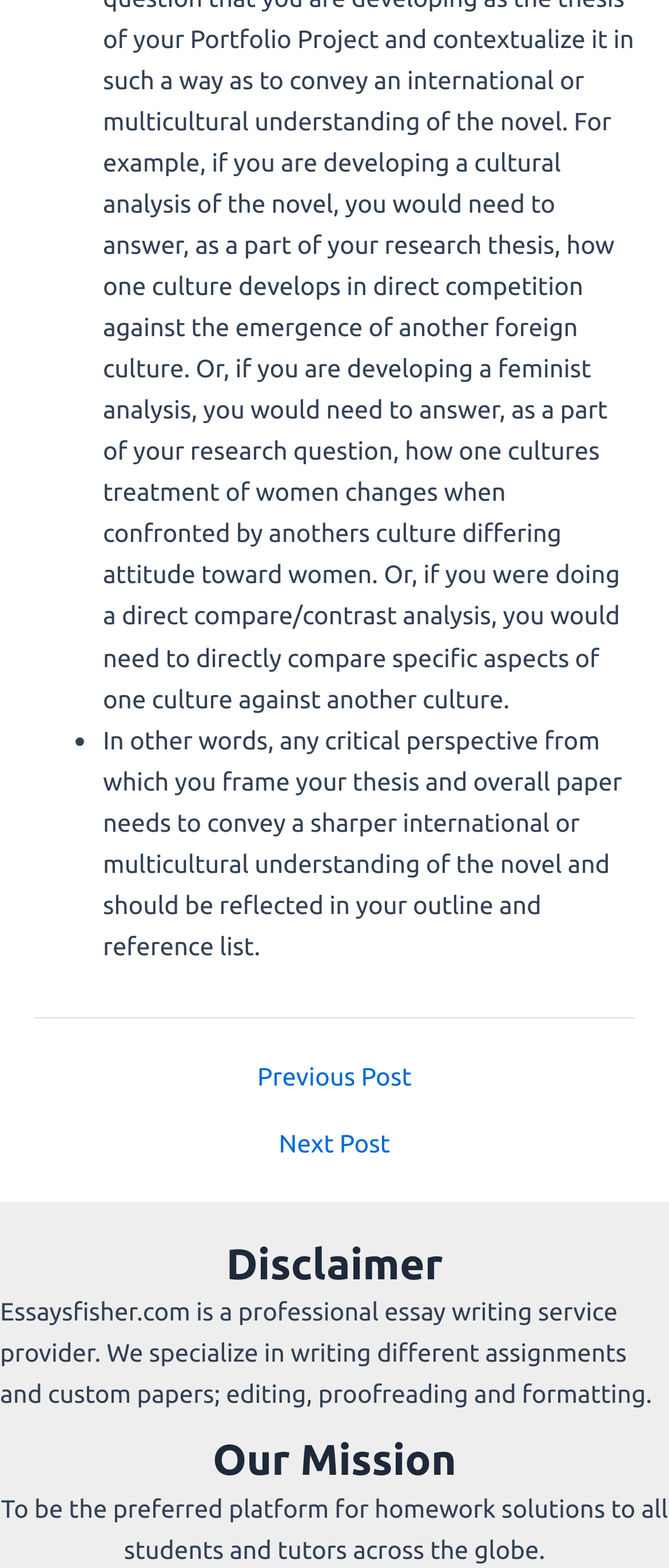What is the mission of Essaysfisher.com?
Look at the image and respond with a one-word or short-phrase answer.

Be preferred platform